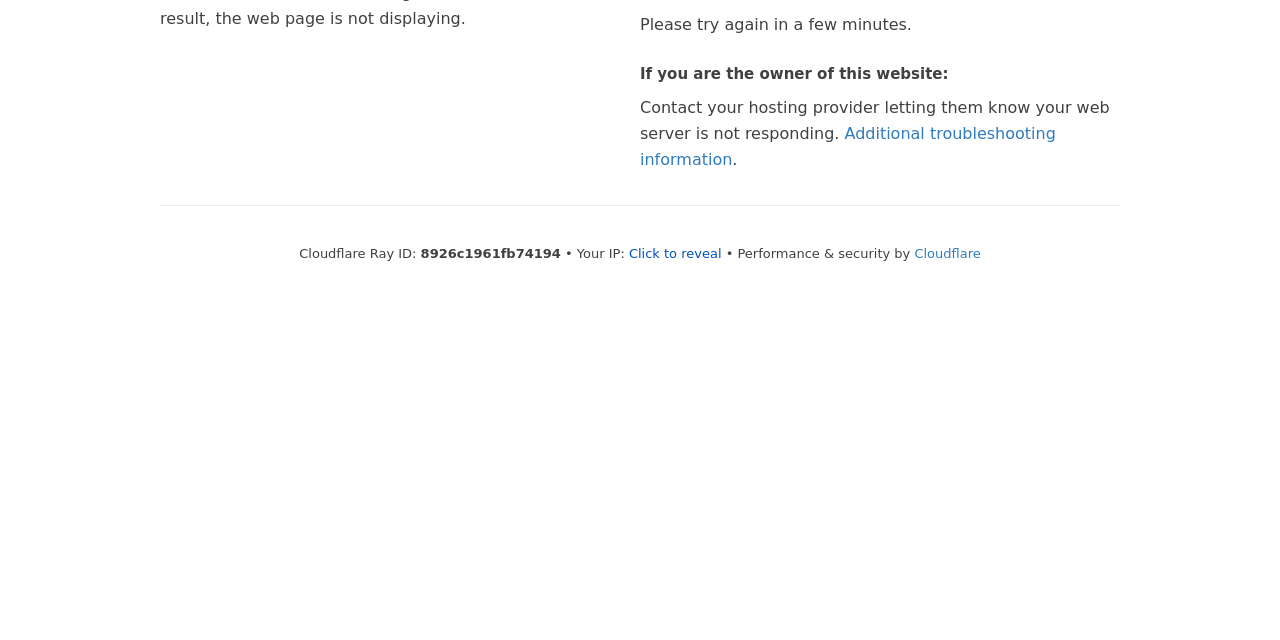Identify the bounding box for the element characterized by the following description: "Additional troubleshooting information".

[0.5, 0.193, 0.825, 0.263]